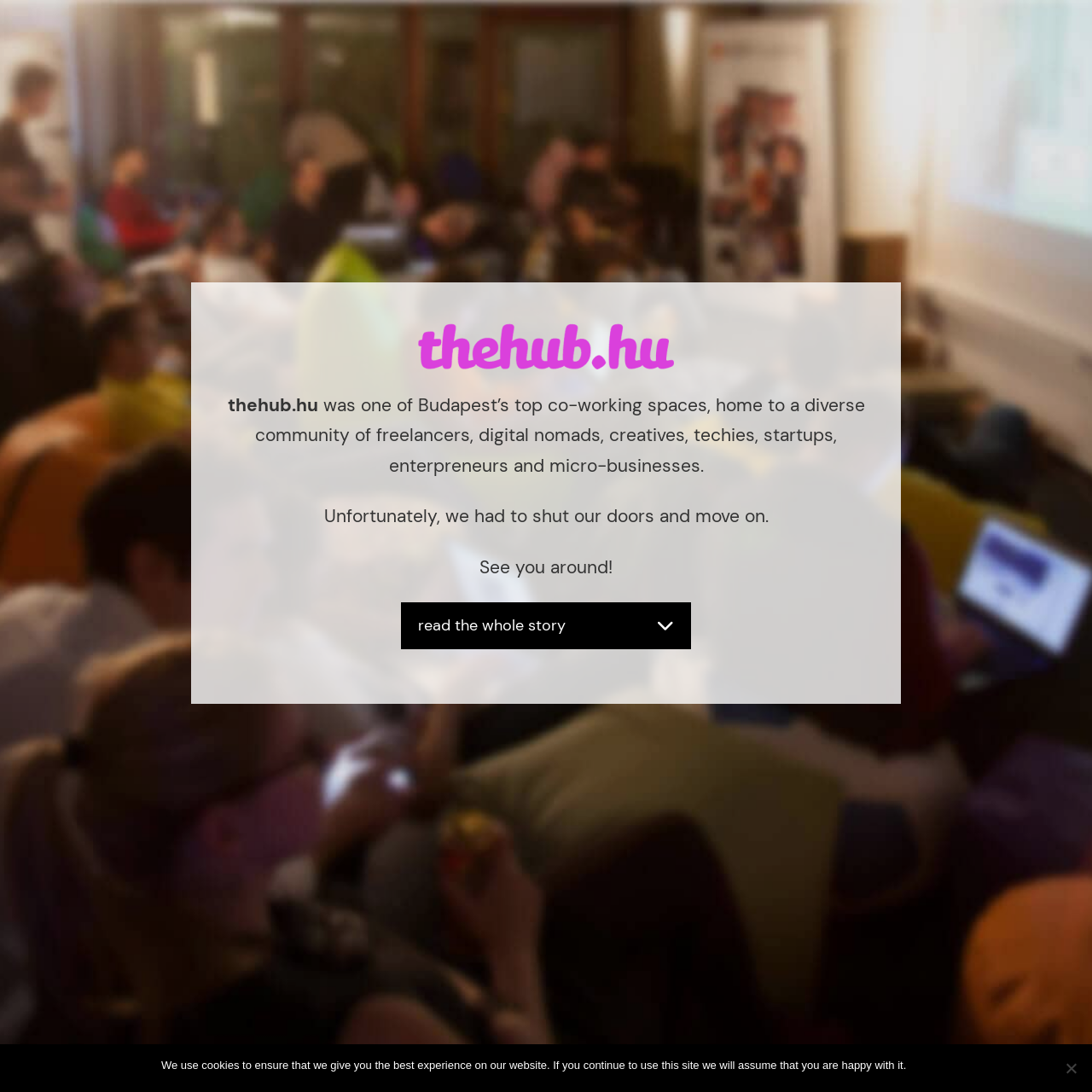Use the details in the image to answer the question thoroughly: 
What is the purpose of the dialog box at the bottom of the webpage?

The dialog box at the bottom of the webpage is a Cookie Notice, which informs users that the website uses cookies and provides an option to accept or decline them.